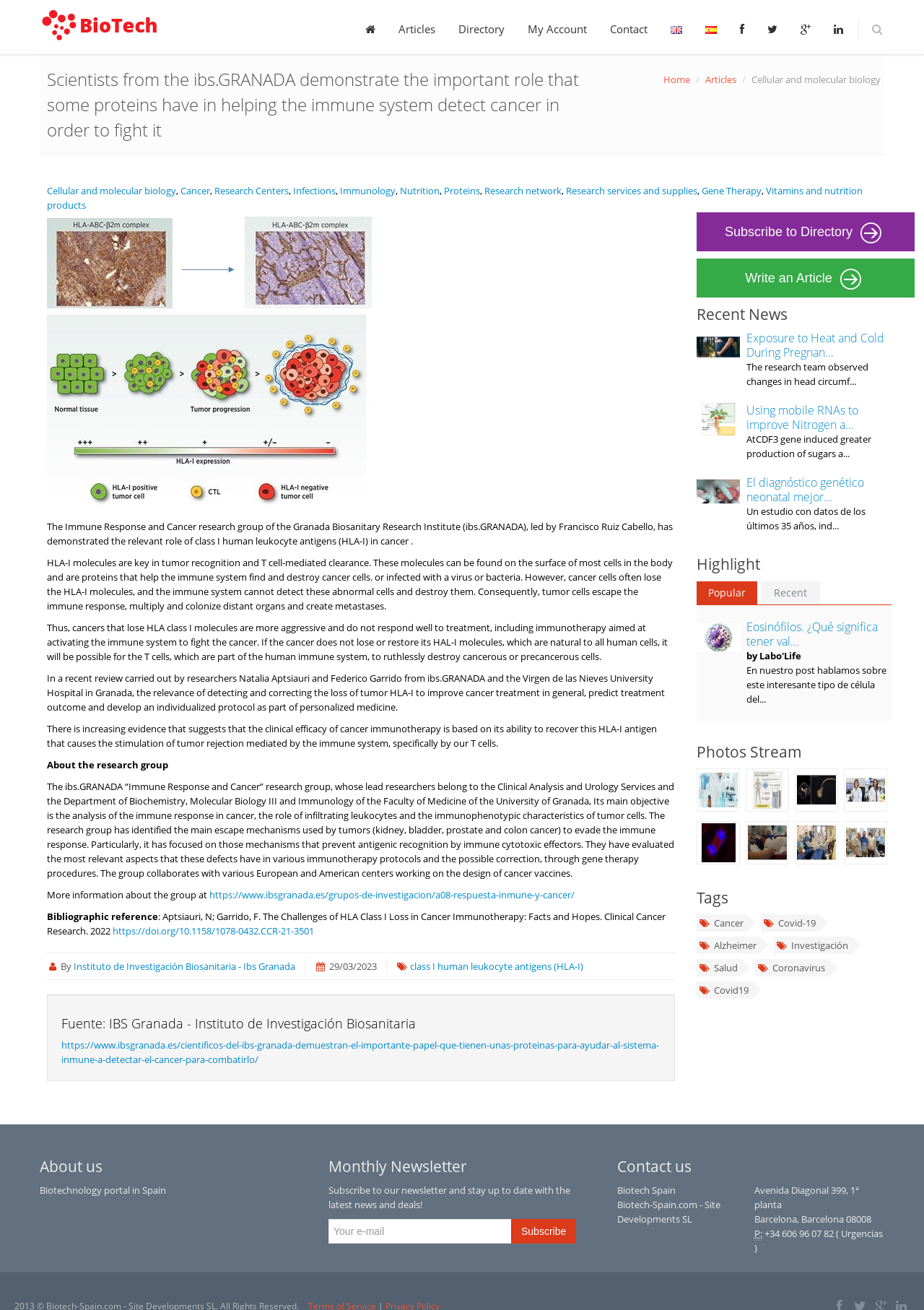Using the element description: "Infections", determine the bounding box coordinates. The coordinates should be in the format [left, top, right, bottom], with values between 0 and 1.

[0.317, 0.141, 0.363, 0.15]